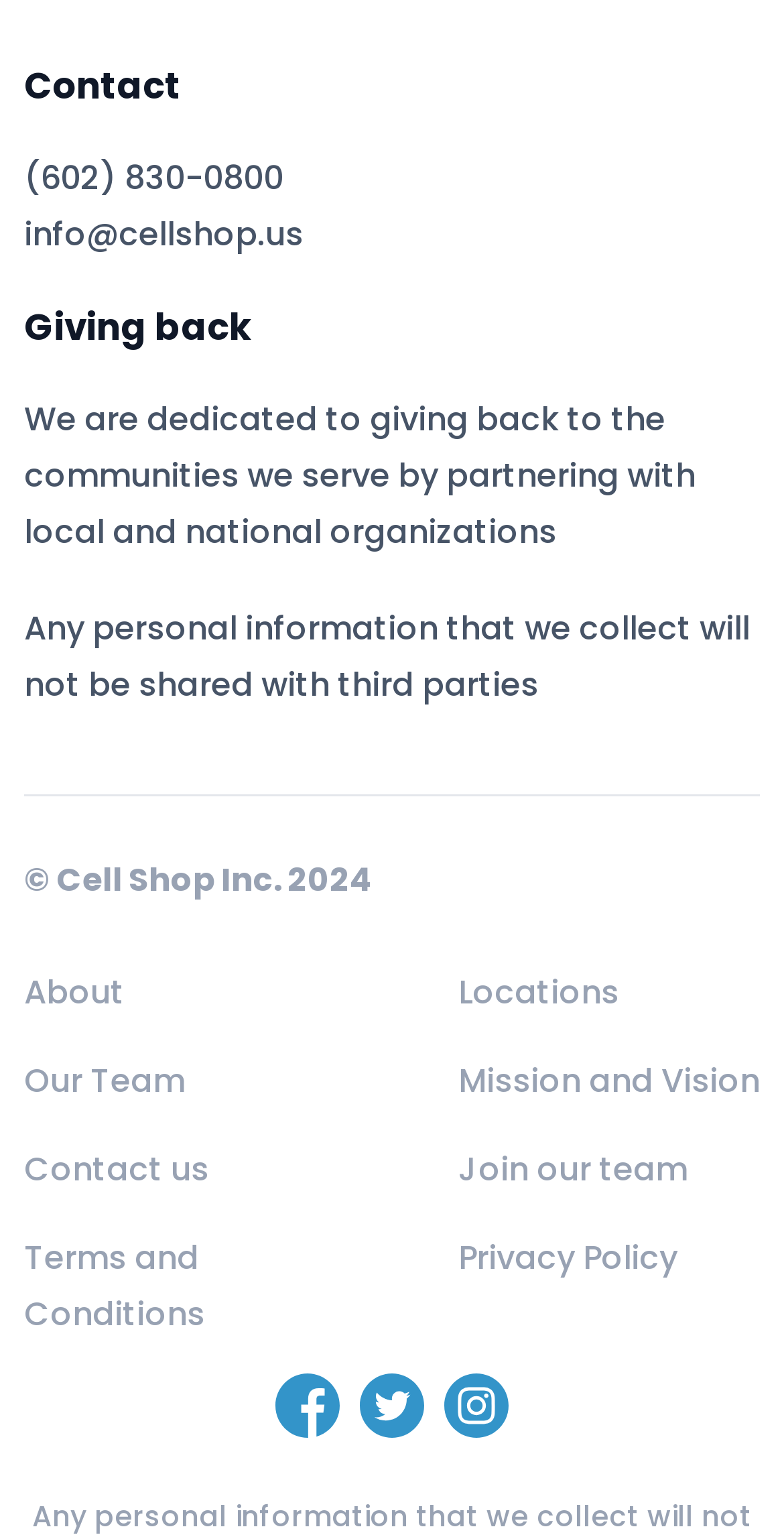Given the element description "parent_node: Lectures (32)" in the screenshot, predict the bounding box coordinates of that UI element.

None